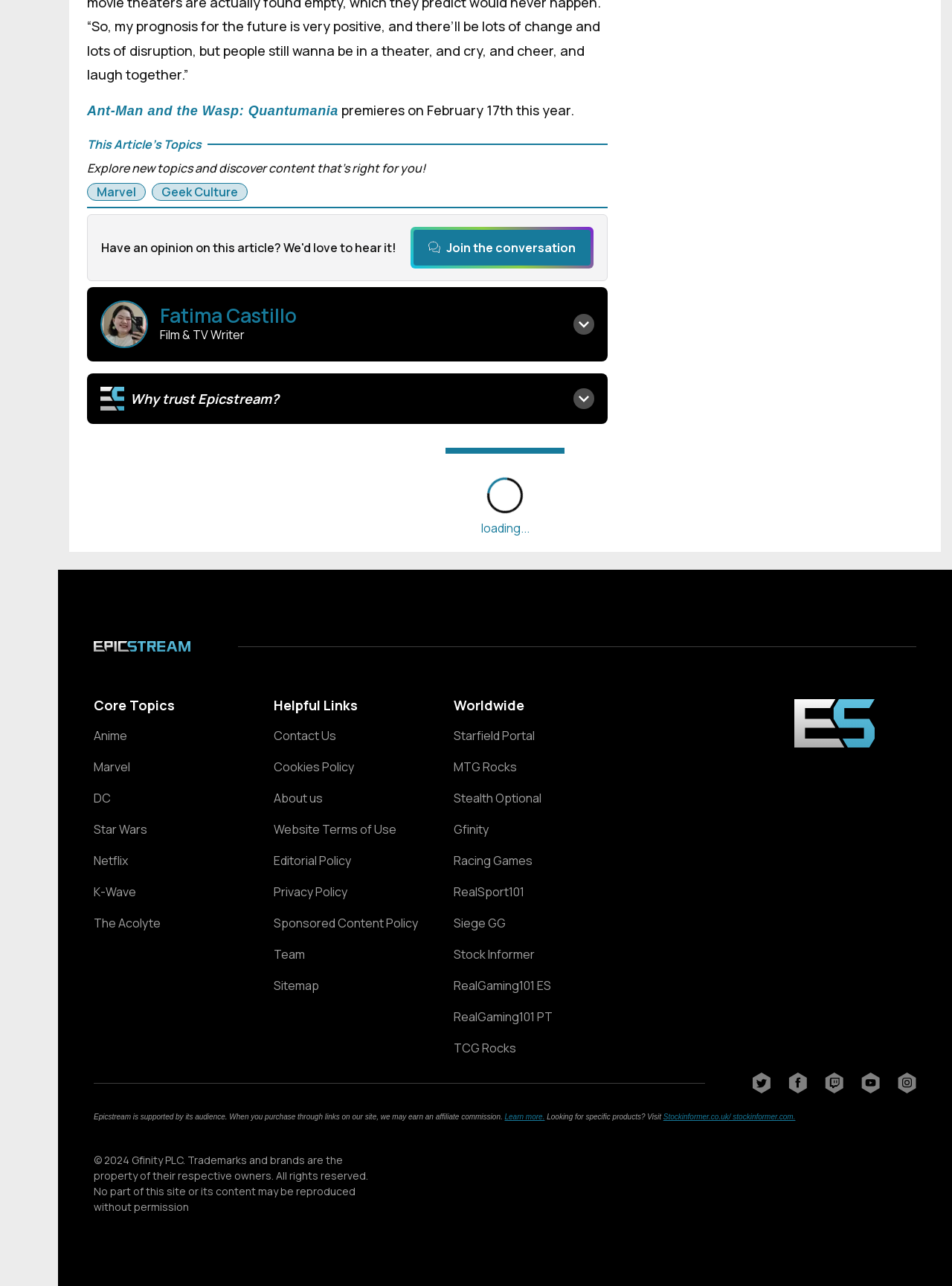What is the topic of the article written by Fatima Castillo?
Using the image as a reference, give a one-word or short phrase answer.

Entertainment and pop culture